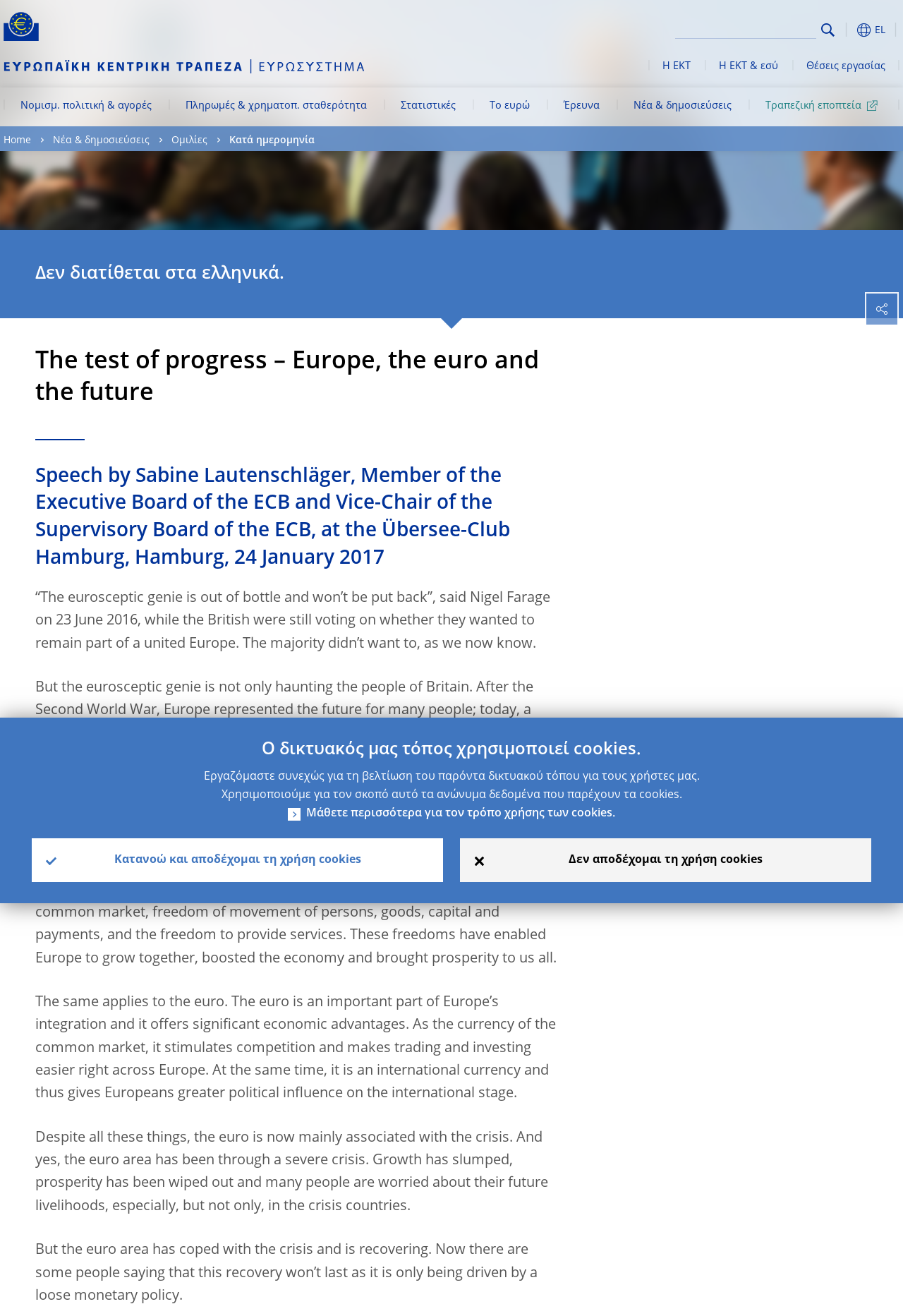What is the current state of the euro area?
Provide a detailed and extensive answer to the question.

I found the answer by reading the text that mentions that the euro area has coped with the crisis and is recovering.